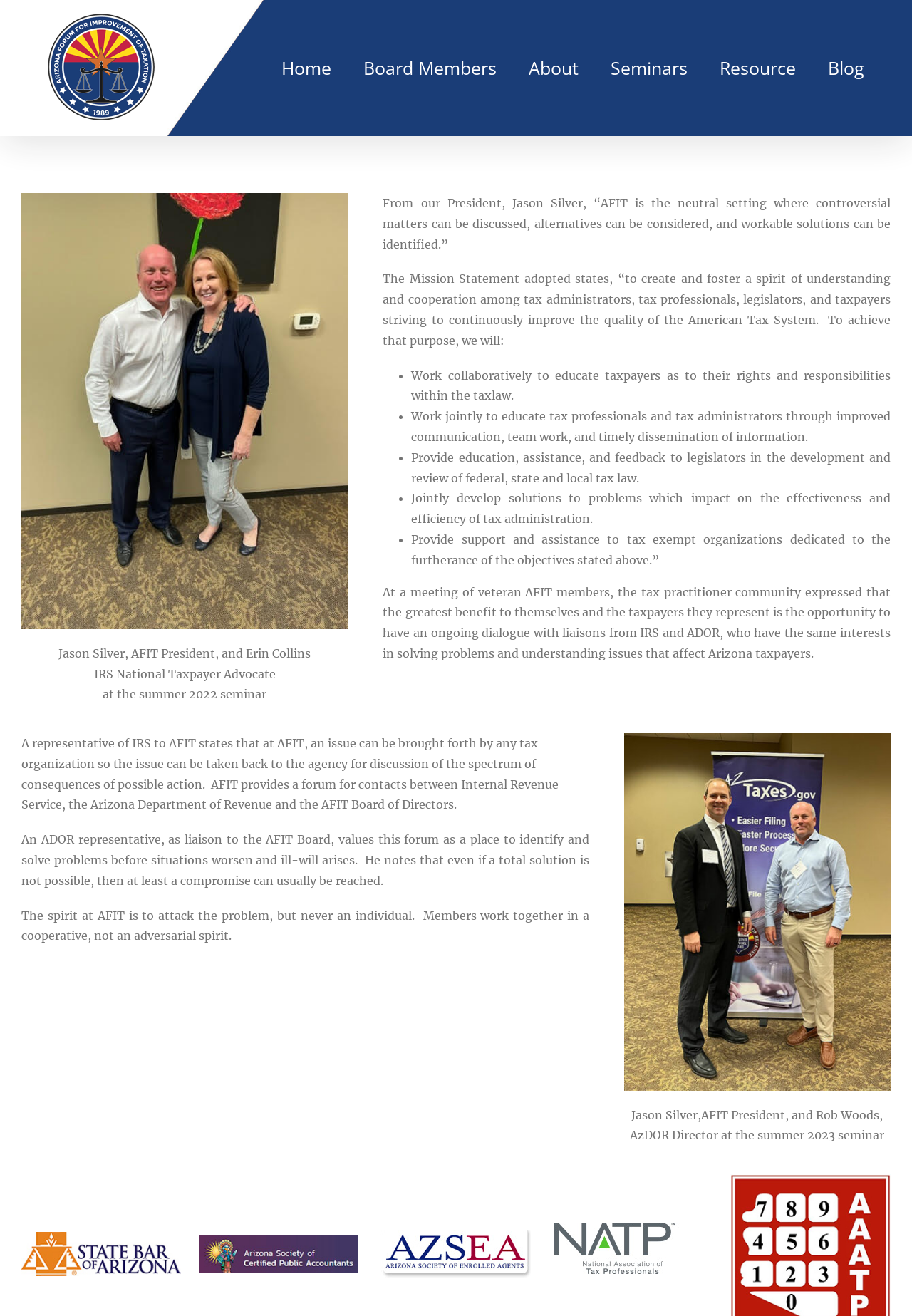Deliver a detailed narrative of the webpage's visual and textual elements.

The webpage is about the Arizona Federation of Taxpayers (AFIT), a non-profit organization that aims to improve the American Tax System. At the top left corner, there is a logo of AFIT, and next to it, a navigation menu with links to different sections of the website, including Home, Board Members, About, Seminars, Resource, and Blog.

Below the navigation menu, there is a large image of Jason Silver, AFIT President, and Erin Collins, IRS National Taxpayer Advocate, at the summer 2022 seminar. To the right of the image, there is a quote from Jason Silver, describing AFIT as a neutral setting for discussing controversial matters and finding workable solutions.

Below the quote, there is a section describing AFIT's mission statement, which is to create a spirit of understanding and cooperation among tax administrators, tax professionals, legislators, and taxpayers. The mission statement is followed by a list of objectives, including educating taxpayers about their rights and responsibilities, working jointly to educate tax professionals and administrators, providing education and assistance to legislators, and jointly developing solutions to problems that impact tax administration.

Further down the page, there are several paragraphs of text describing the benefits of AFIT, including the opportunity for tax practitioners to have an ongoing dialogue with liaisons from the IRS and ADOR, and the ability to identify and solve problems before they worsen.

There are also several images on the page, including a photo of Jason Silver and Rob Woods, AzDOR Director, at the summer 2023 seminar, and logos of various organizations, such as the State Bar of Arizona, Arizona Society of Certified Public Accountants, and Arizona Society of Enrolled Agents.

At the bottom right corner of the page, there is a link to go back to the top of the page.